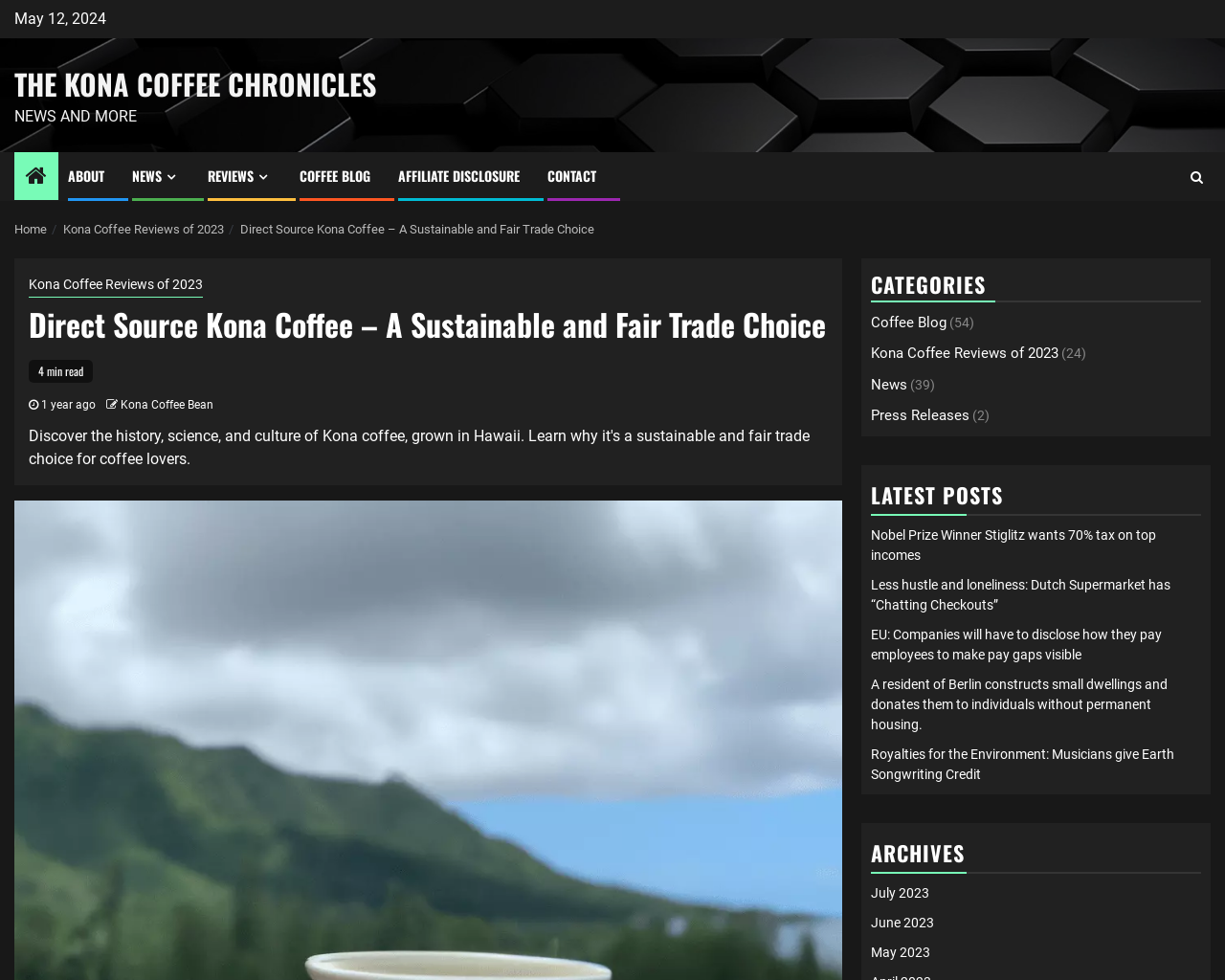Please find the bounding box coordinates of the element that must be clicked to perform the given instruction: "Read the 'NEWS AND MORE' section". The coordinates should be four float numbers from 0 to 1, i.e., [left, top, right, bottom].

[0.012, 0.109, 0.112, 0.128]